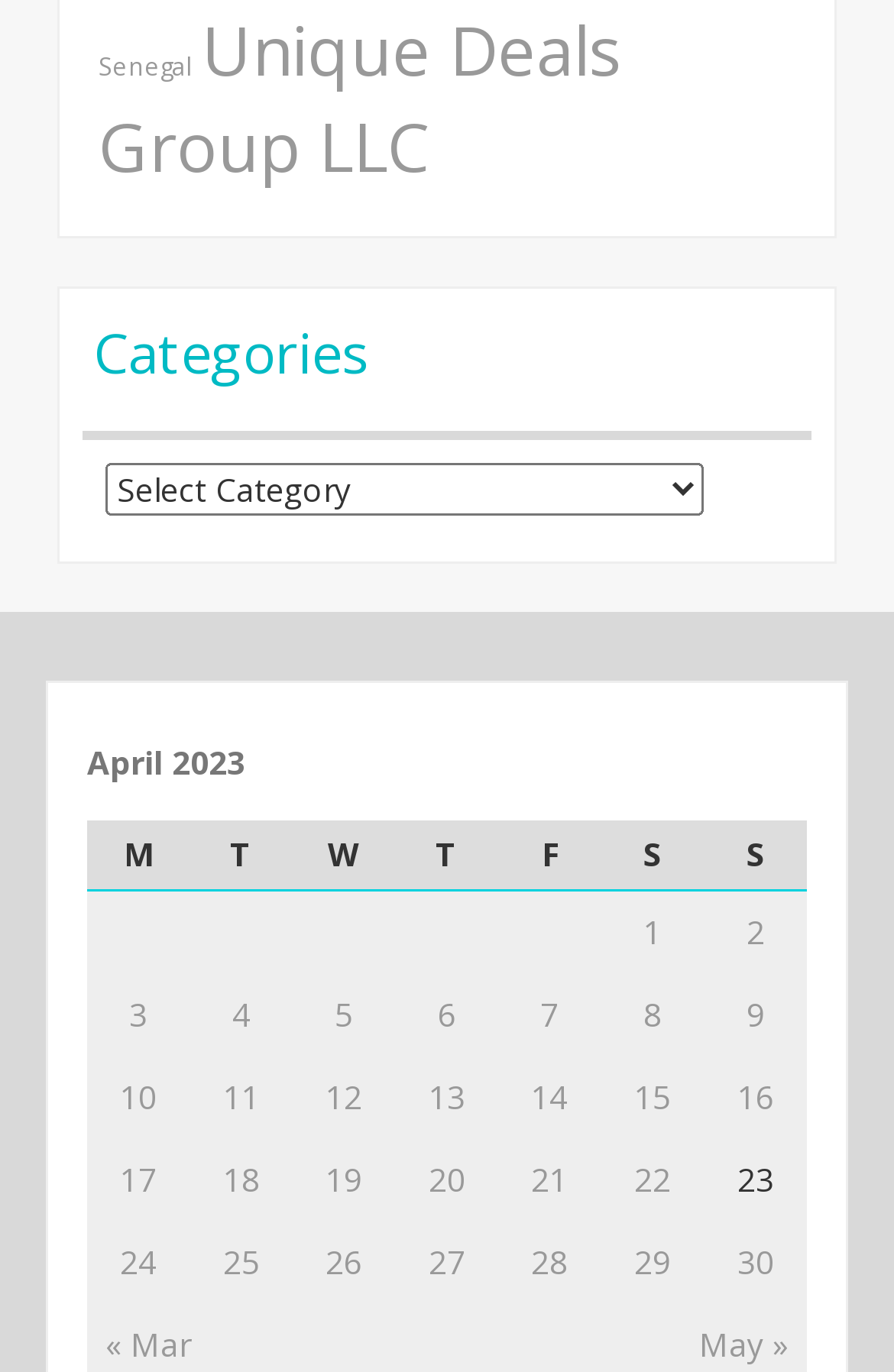Please find the bounding box coordinates for the clickable element needed to perform this instruction: "Select a category".

[0.118, 0.337, 0.787, 0.375]